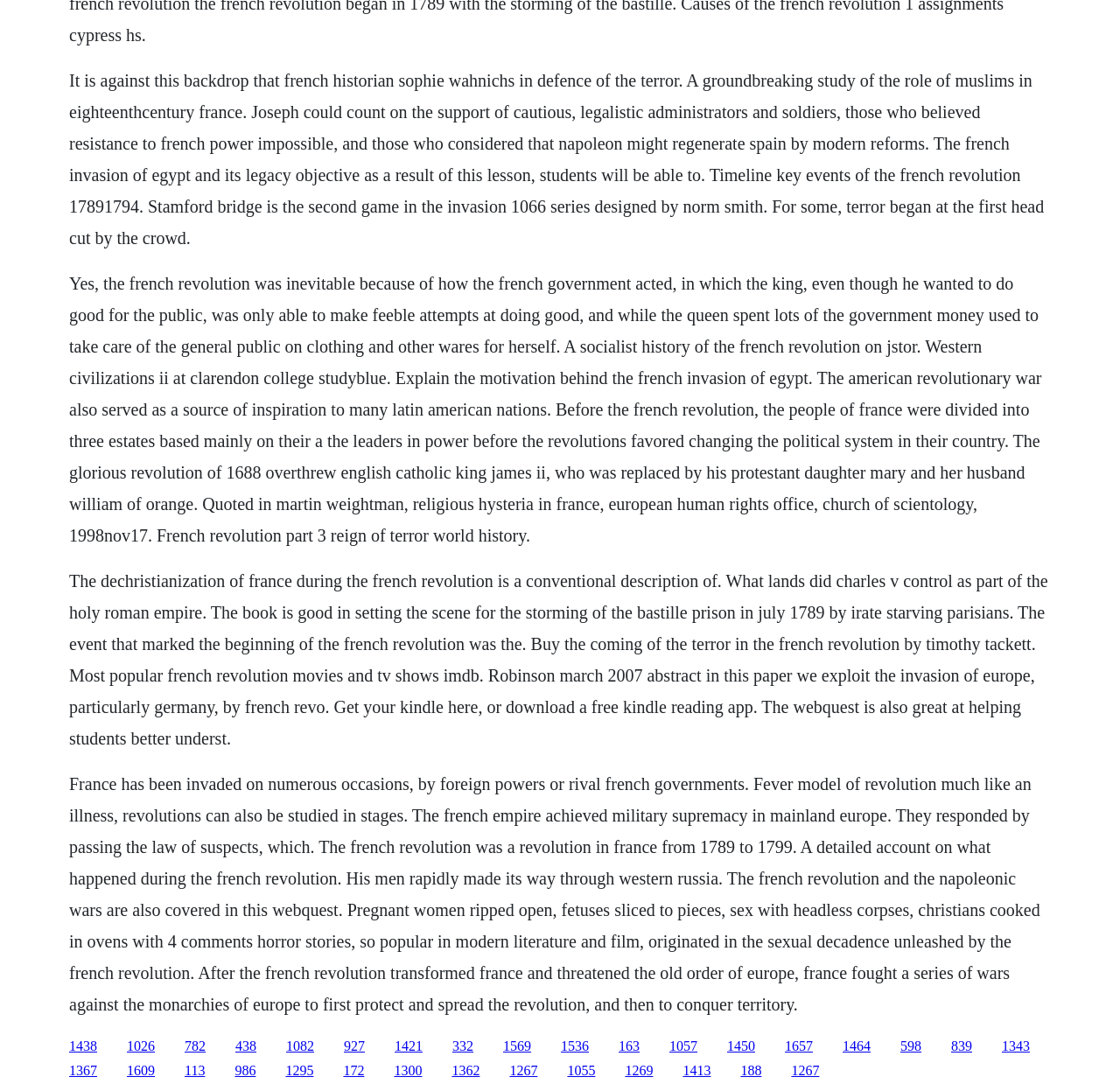Locate and provide the bounding box coordinates for the HTML element that matches this description: "1269".

[0.558, 0.975, 0.583, 0.988]